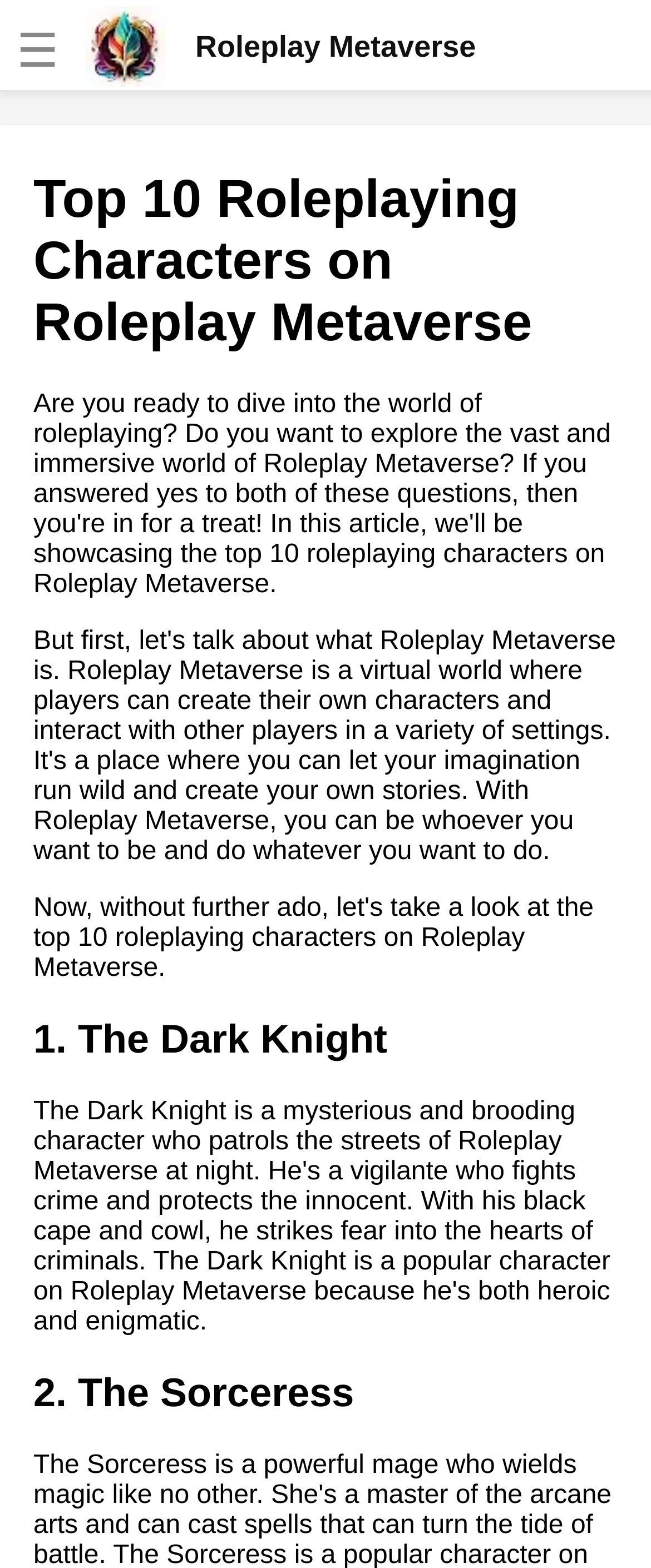Find the bounding box coordinates of the area to click in order to follow the instruction: "Click the 'Site navigation' button".

None